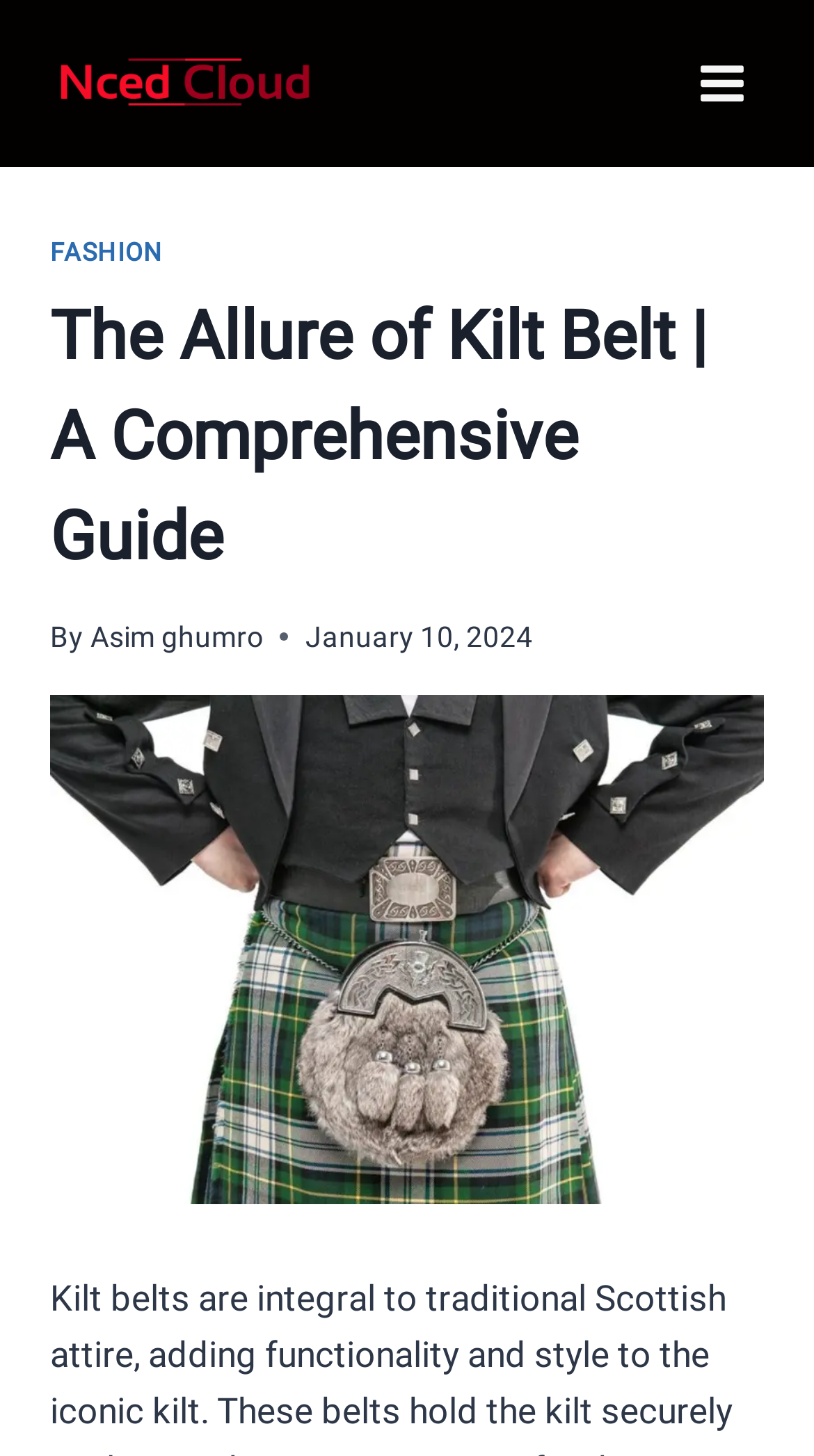Using the details in the image, give a detailed response to the question below:
What is the main topic of the webpage?

I inferred the main topic by looking at the heading and the image on the webpage, which both mention 'Kilt Belt'.